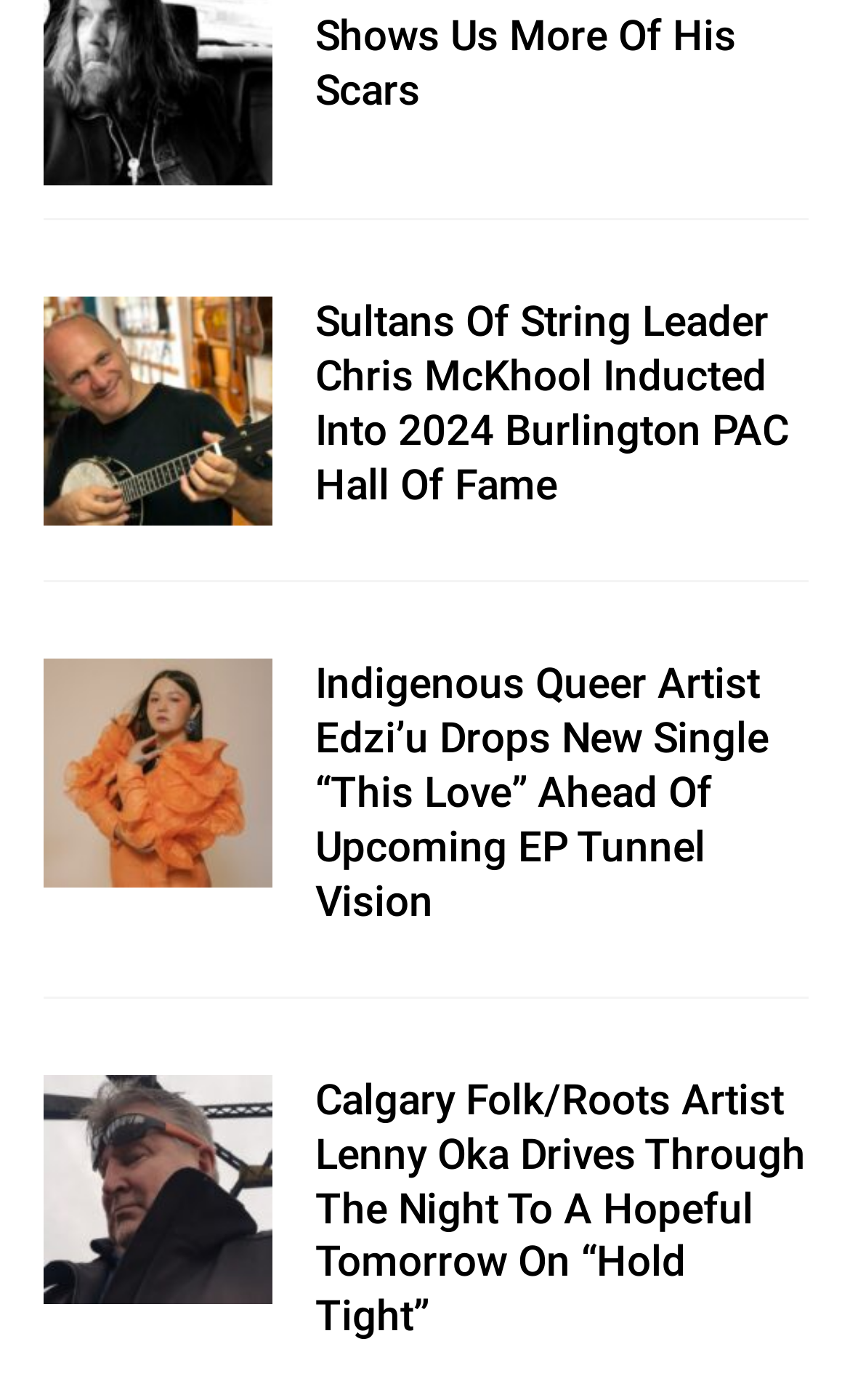What is the topic of the second article?
Please provide a detailed and comprehensive answer to the question.

The second article is identified by its heading 'Sultans Of String Leader Chris McKhool Inducted Into 2024 Burlington PAC Hall of Fame' and its corresponding link and image elements.